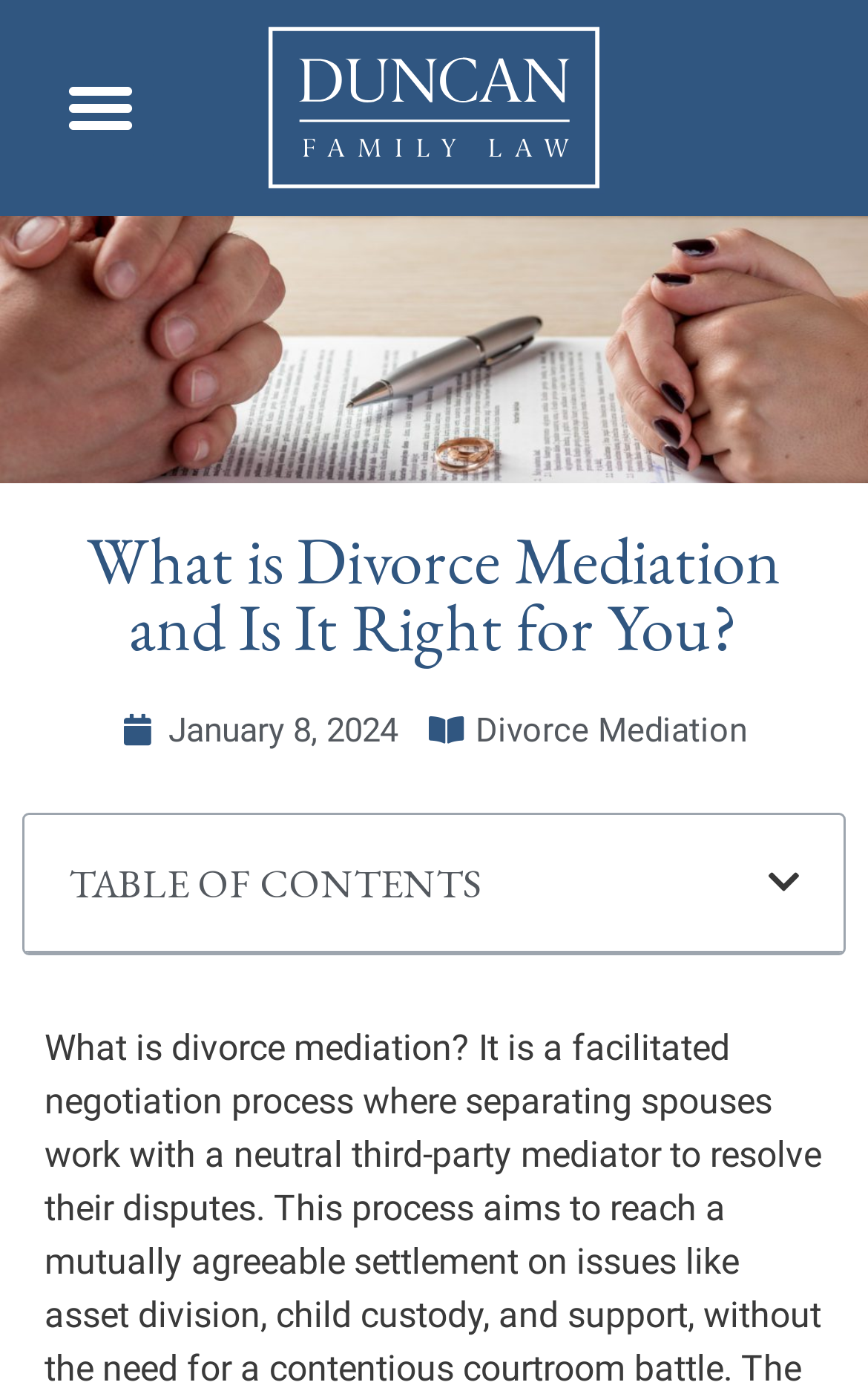How many links are there in the webpage?
Answer with a single word or phrase by referring to the visual content.

4